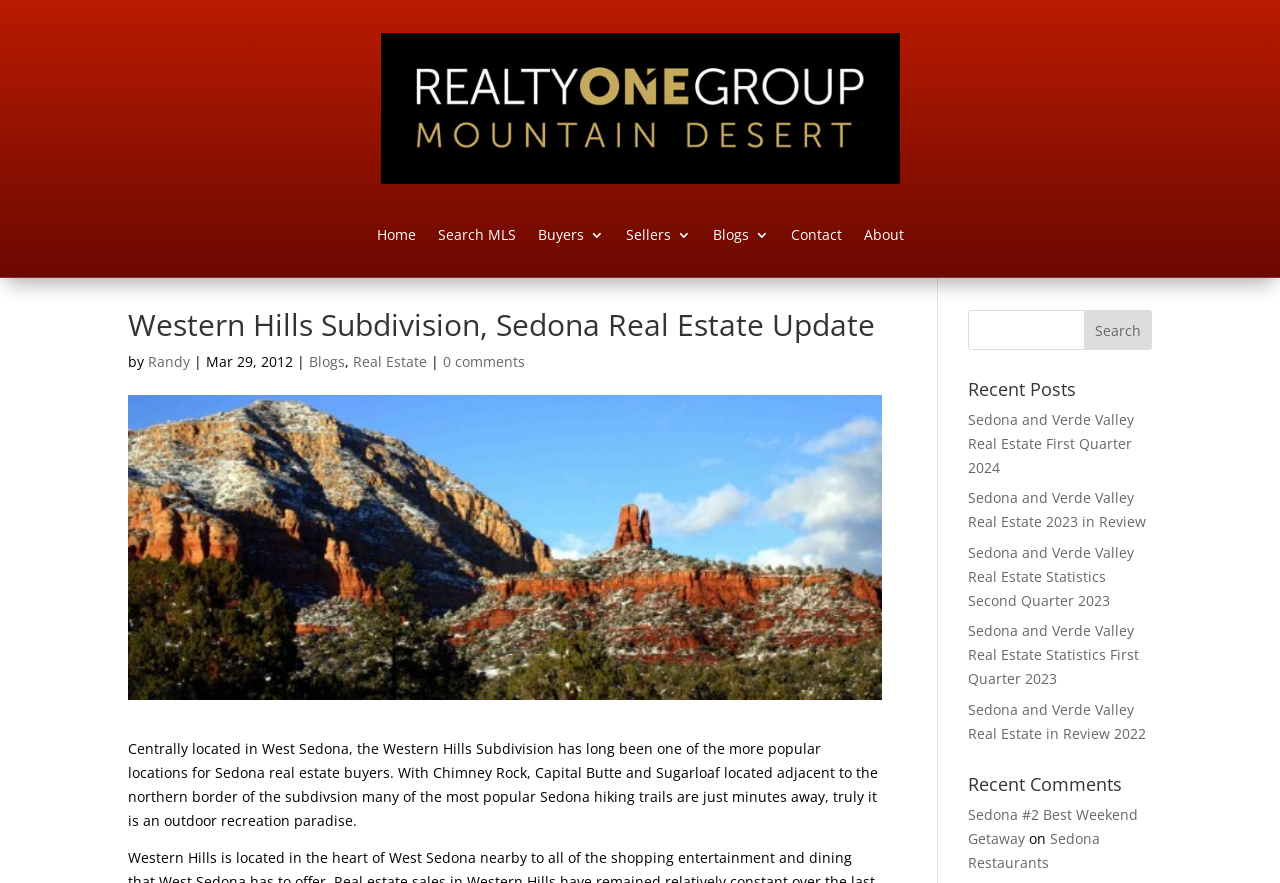Please find the bounding box coordinates of the element's region to be clicked to carry out this instruction: "View Blogs".

[0.557, 0.258, 0.6, 0.283]